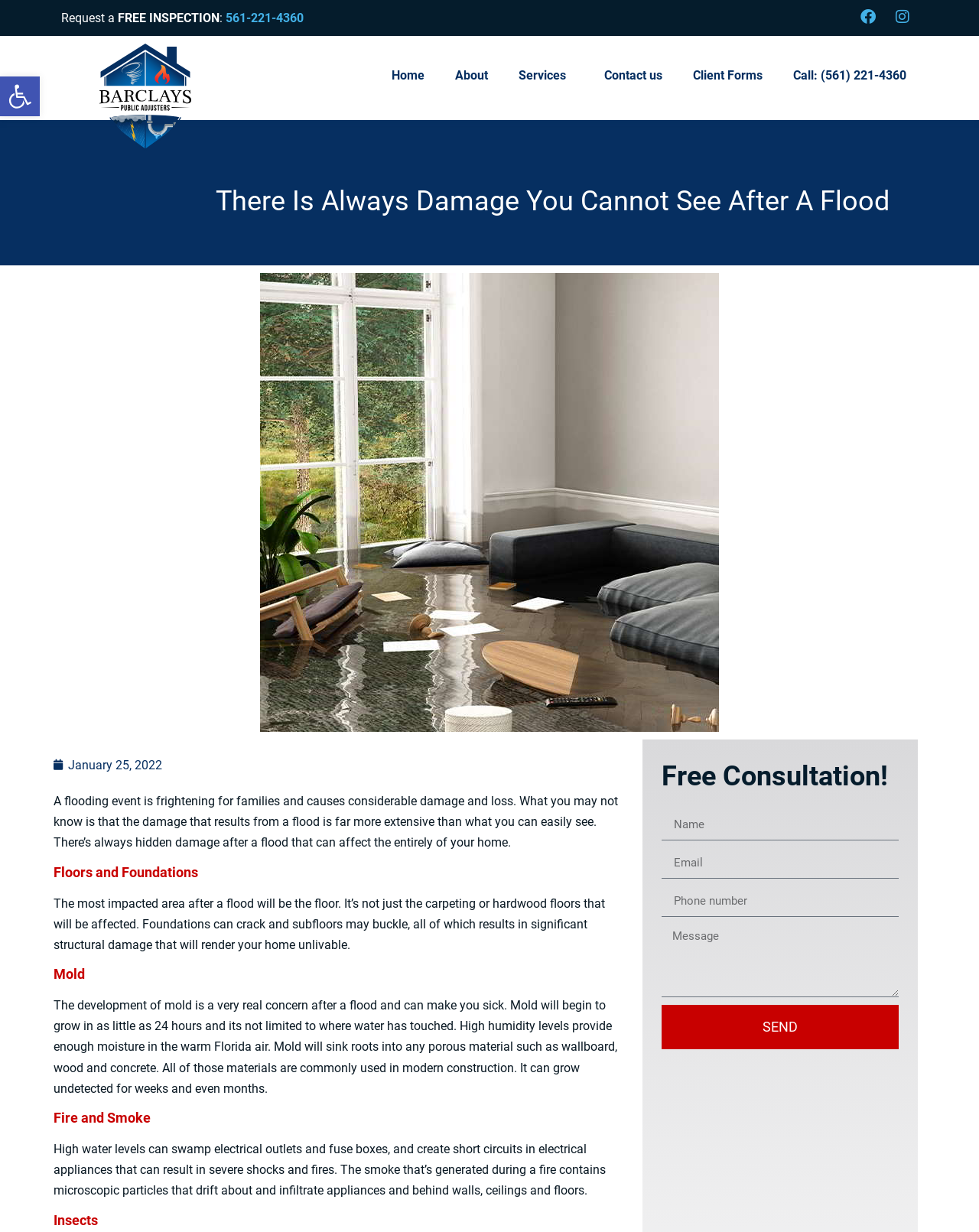What is the purpose of the form on the webpage?
Please provide a comprehensive and detailed answer to the question.

I found the form by looking at the textboxes and button elements, and I inferred its purpose by reading the heading 'Free Consultation!' above the form.